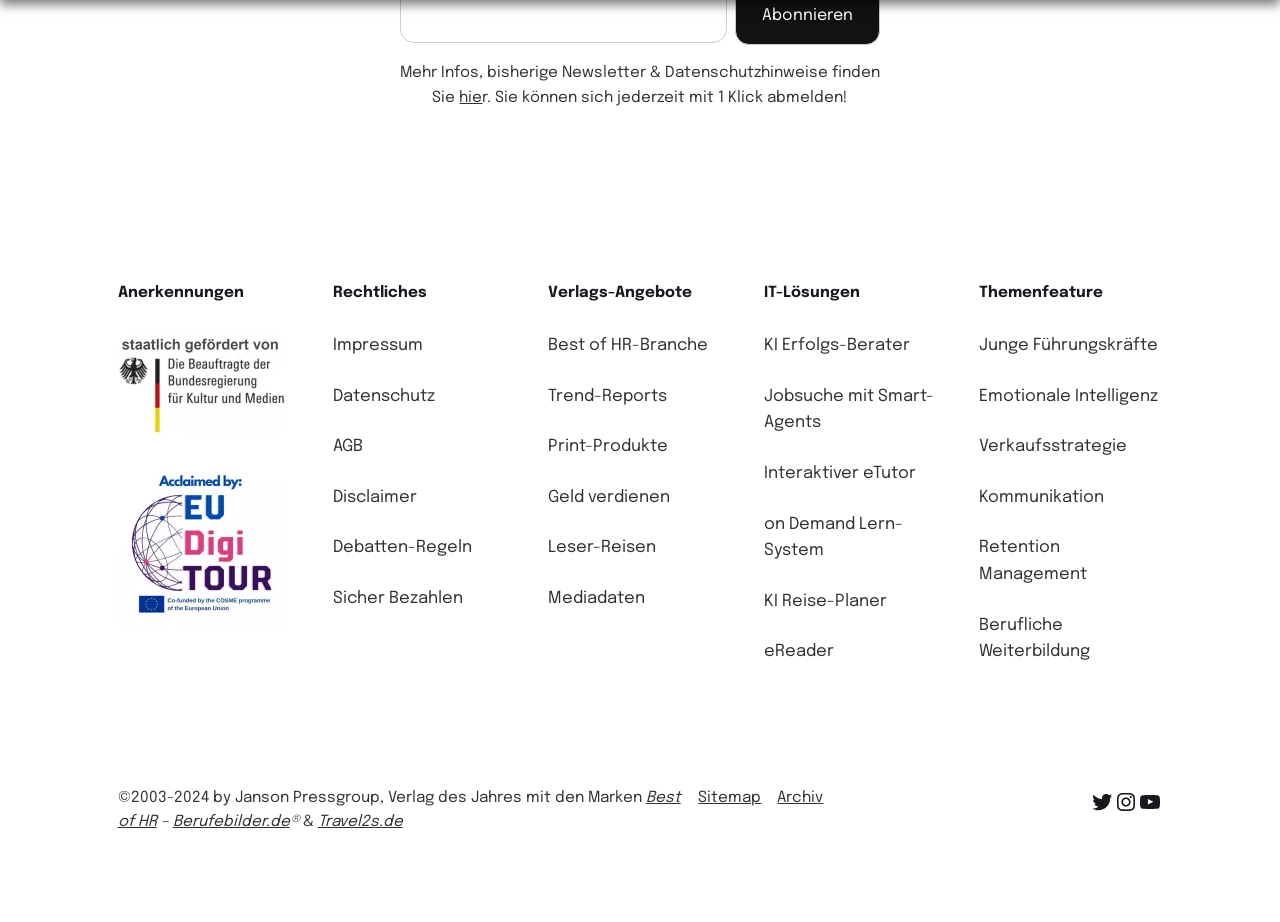Can you find the bounding box coordinates for the UI element given this description: "Jobsuche mit Smart-Agents"? Provide the coordinates as four float numbers between 0 and 1: [left, top, right, bottom].

[0.597, 0.421, 0.729, 0.468]